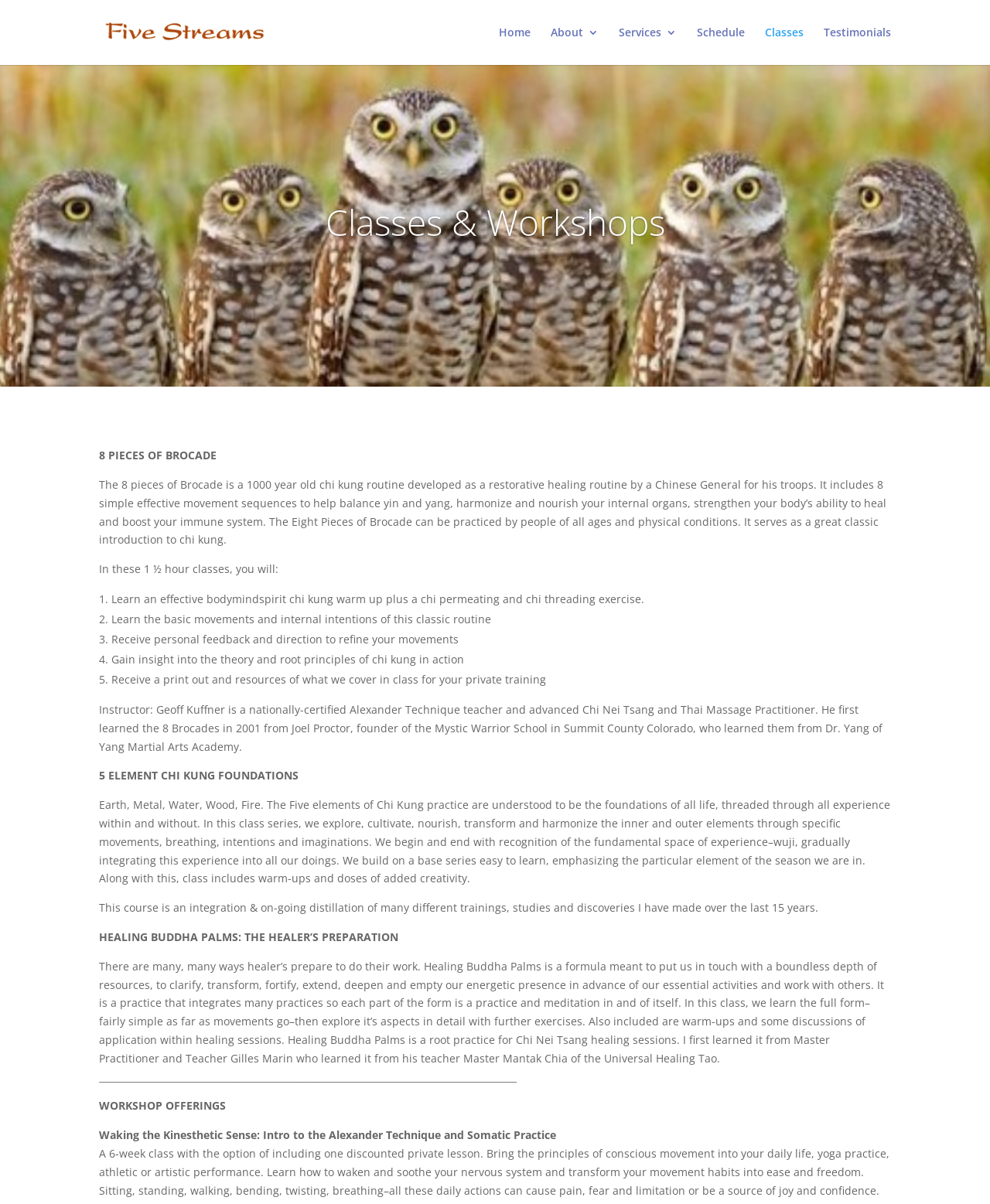Extract the bounding box coordinates for the described element: "Classes". The coordinates should be represented as four float numbers between 0 and 1: [left, top, right, bottom].

[0.773, 0.022, 0.812, 0.054]